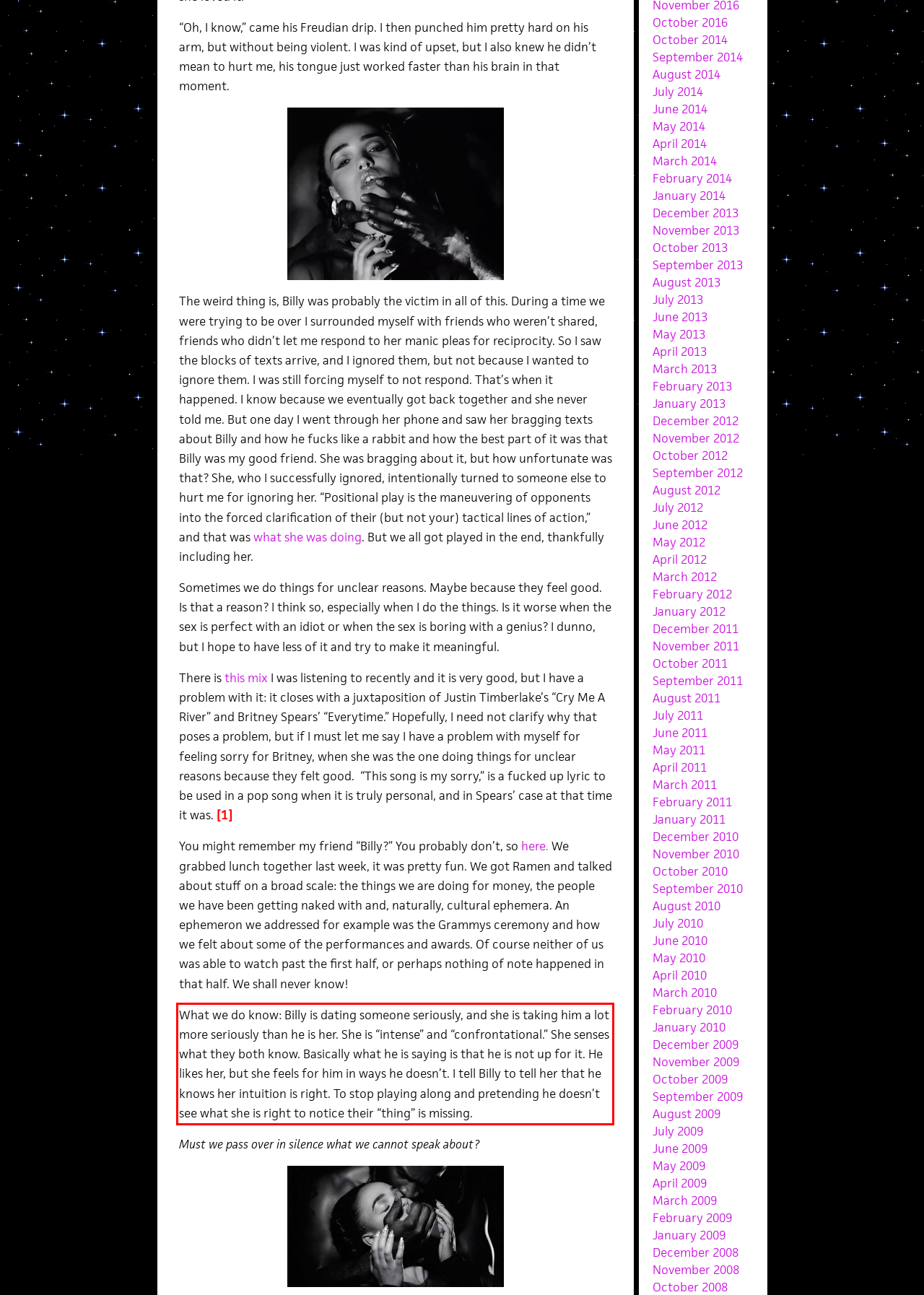You are given a screenshot of a webpage with a UI element highlighted by a red bounding box. Please perform OCR on the text content within this red bounding box.

What we do know: Billy is dating someone seriously, and she is taking him a lot more seriously than he is her. She is “intense” and “confrontational.” She senses what they both know. Basically what he is saying is that he is not up for it. He likes her, but she feels for him in ways he doesn’t. I tell Billy to tell her that he knows her intuition is right. To stop playing along and pretending he doesn’t see what she is right to notice their “thing” is missing.